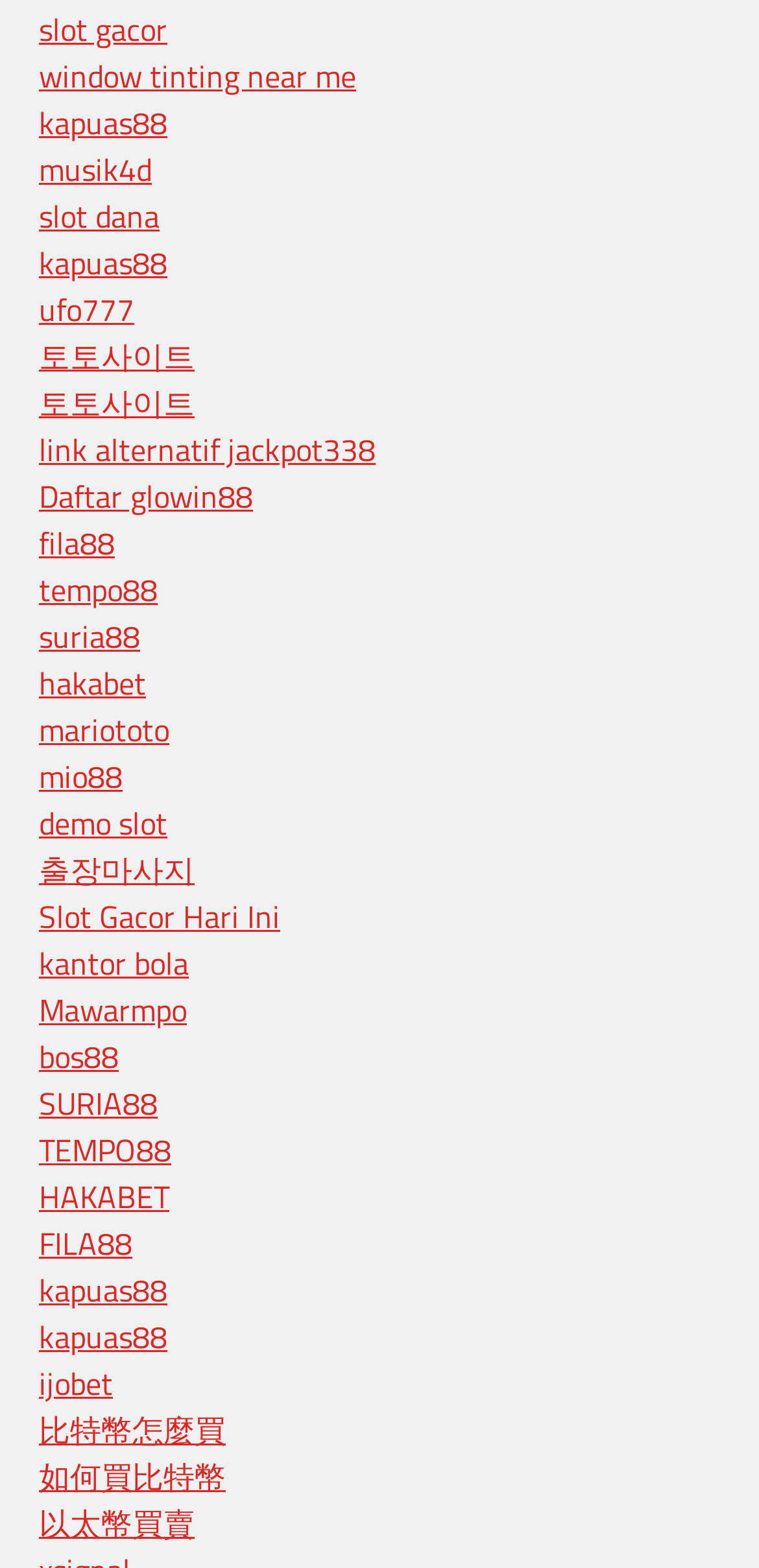Determine the bounding box coordinates of the region that needs to be clicked to achieve the task: "Visit the website 'window tinting near me'".

[0.051, 0.033, 0.469, 0.063]